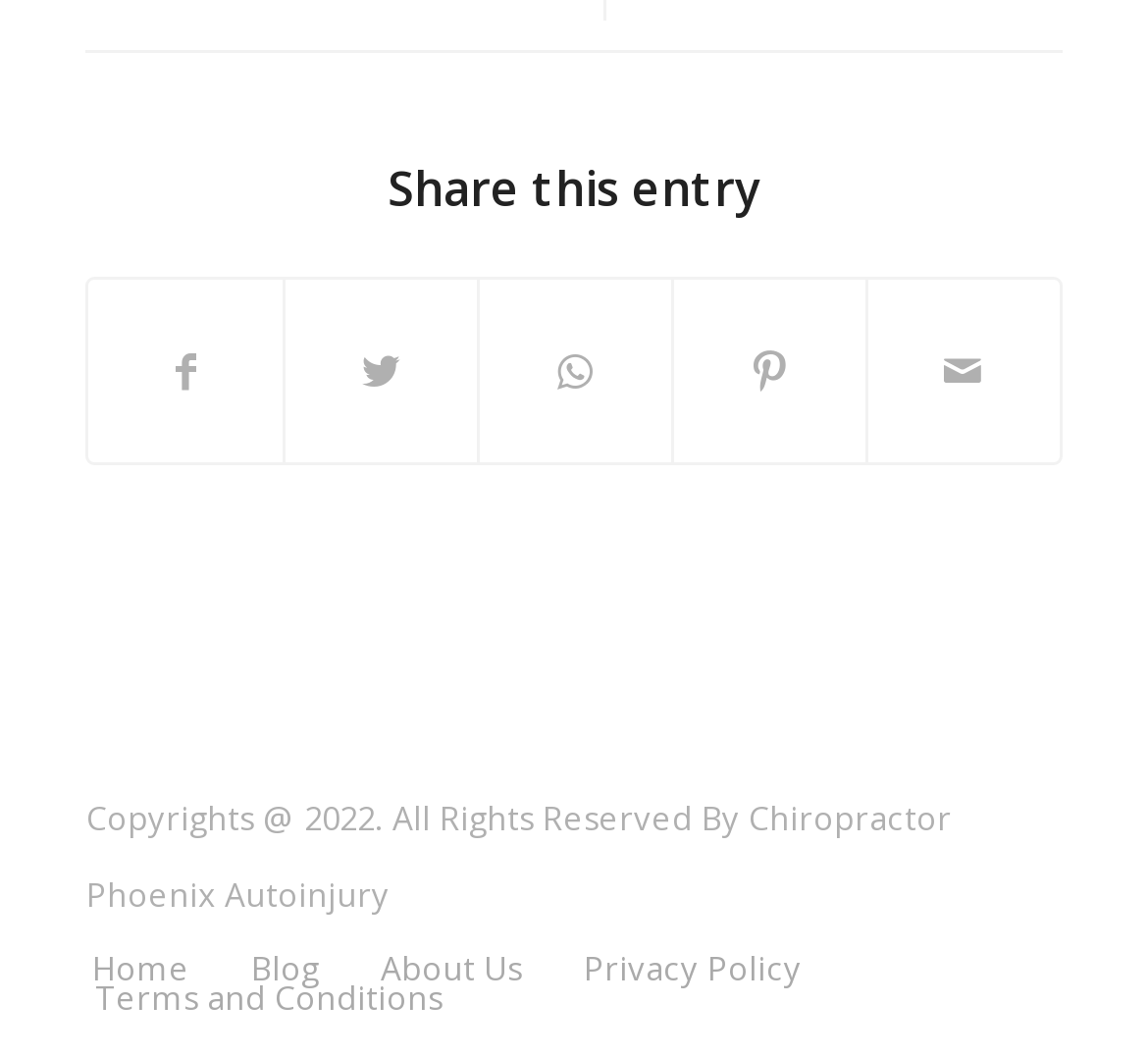Using the element description: "Privacy Policy", determine the bounding box coordinates for the specified UI element. The coordinates should be four float numbers between 0 and 1, [left, top, right, bottom].

[0.508, 0.893, 0.698, 0.935]